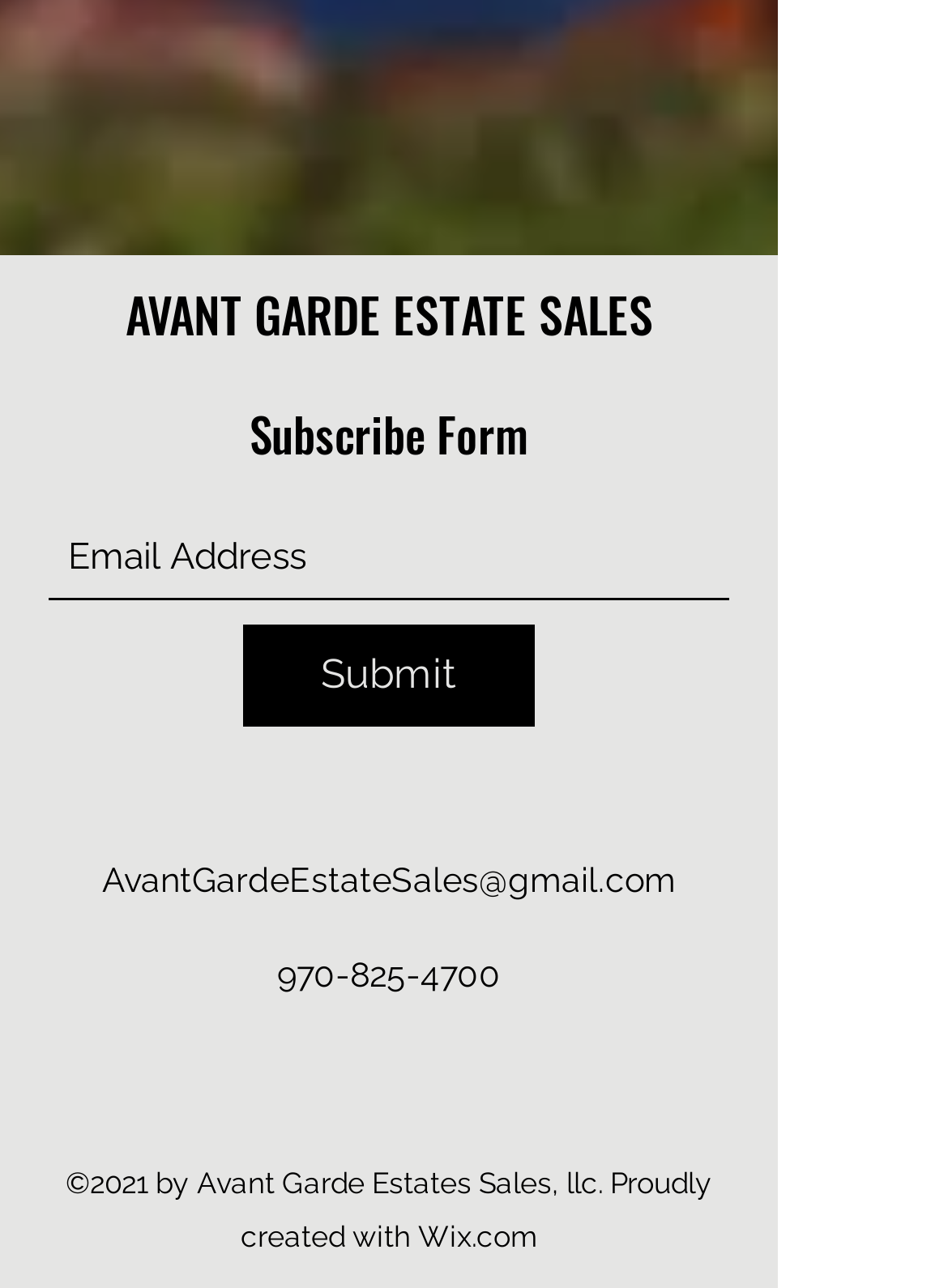What is the name of the estate sales company?
Please answer using one word or phrase, based on the screenshot.

Avant Garde Estate Sales